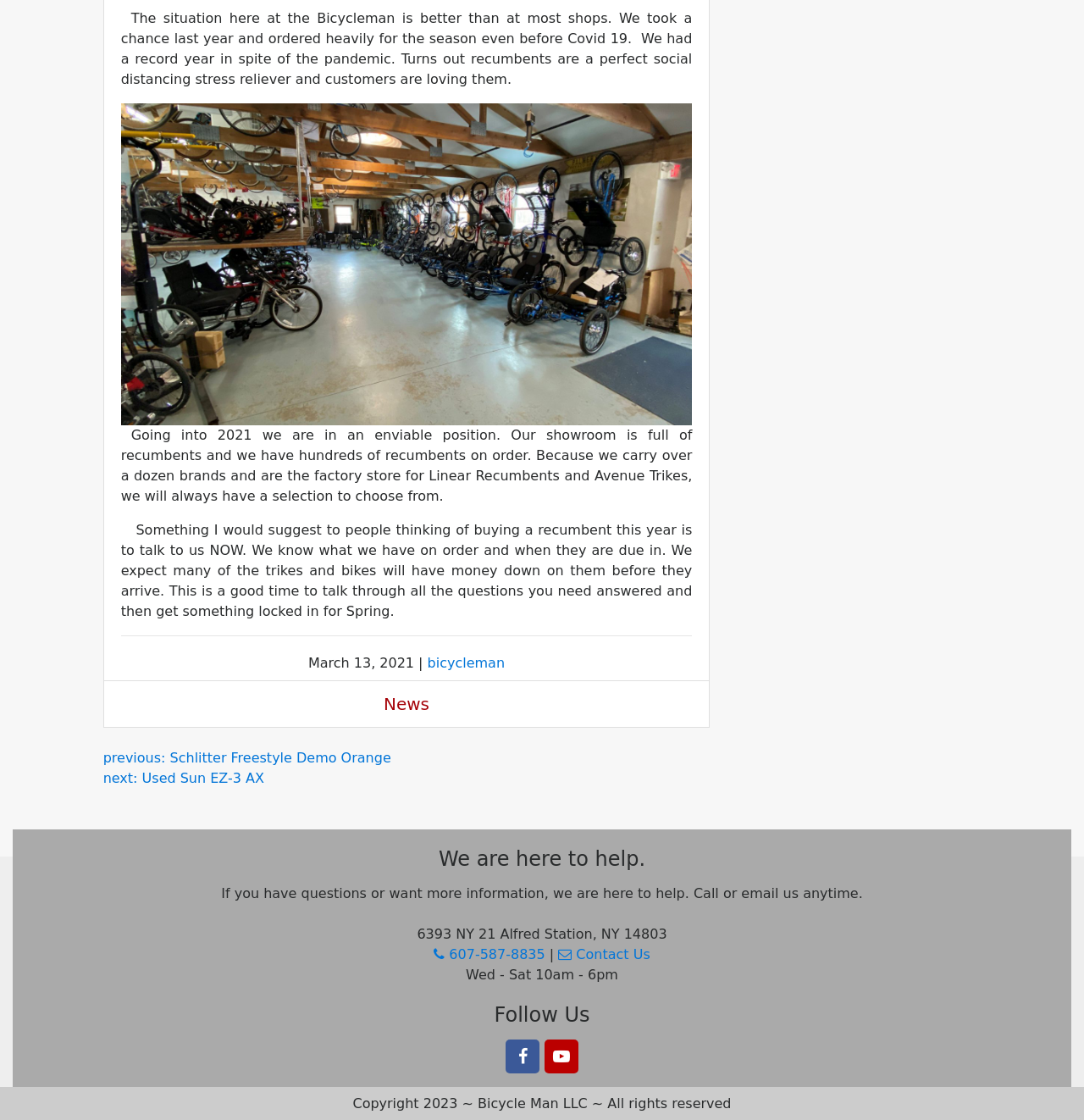Answer the following query with a single word or phrase:
What is the purpose of talking to the staff now?

To get something locked in for Spring